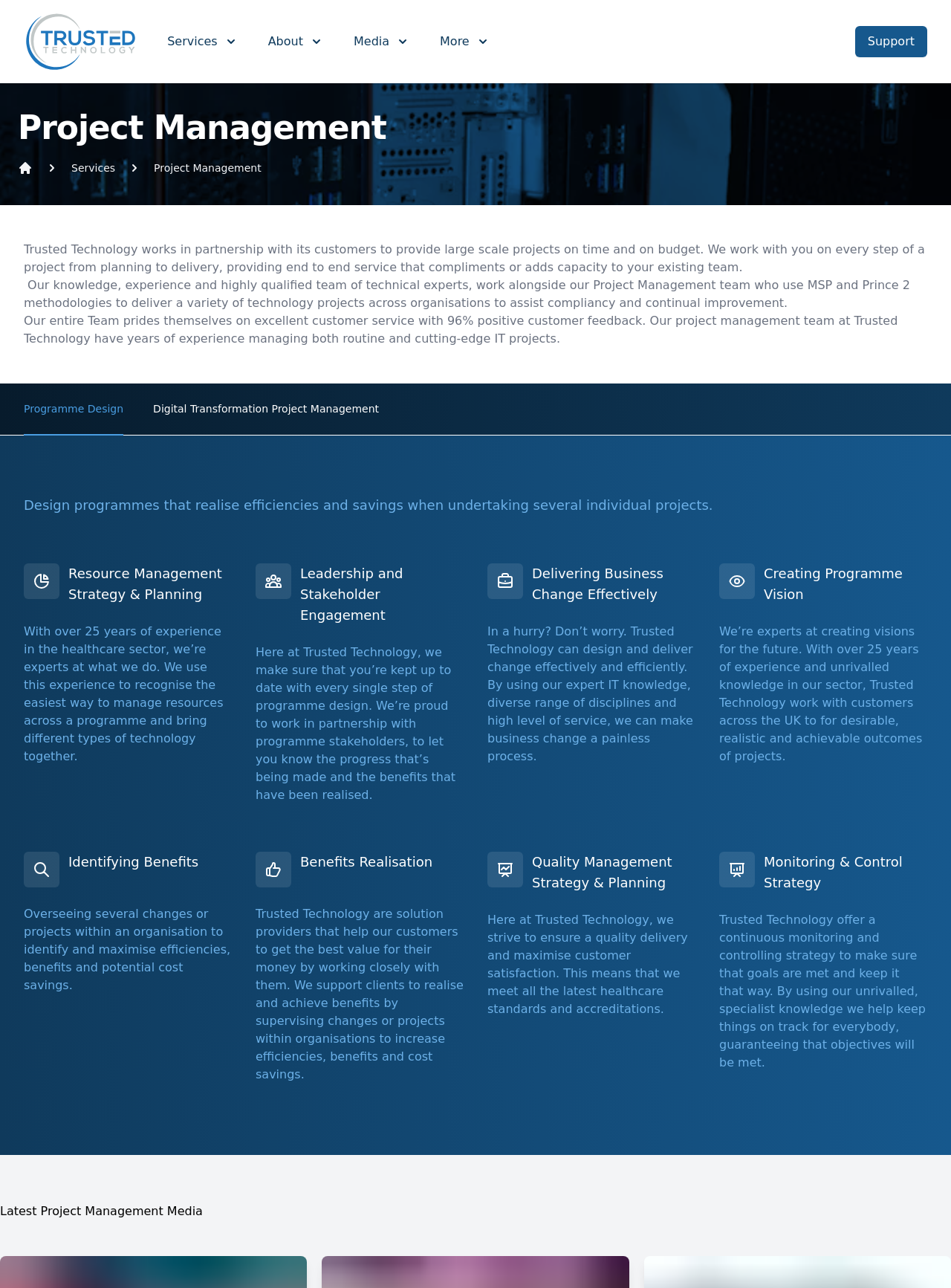Identify the bounding box coordinates for the region of the element that should be clicked to carry out the instruction: "Learn about the importance of international accreditation". The bounding box coordinates should be four float numbers between 0 and 1, i.e., [left, top, right, bottom].

None